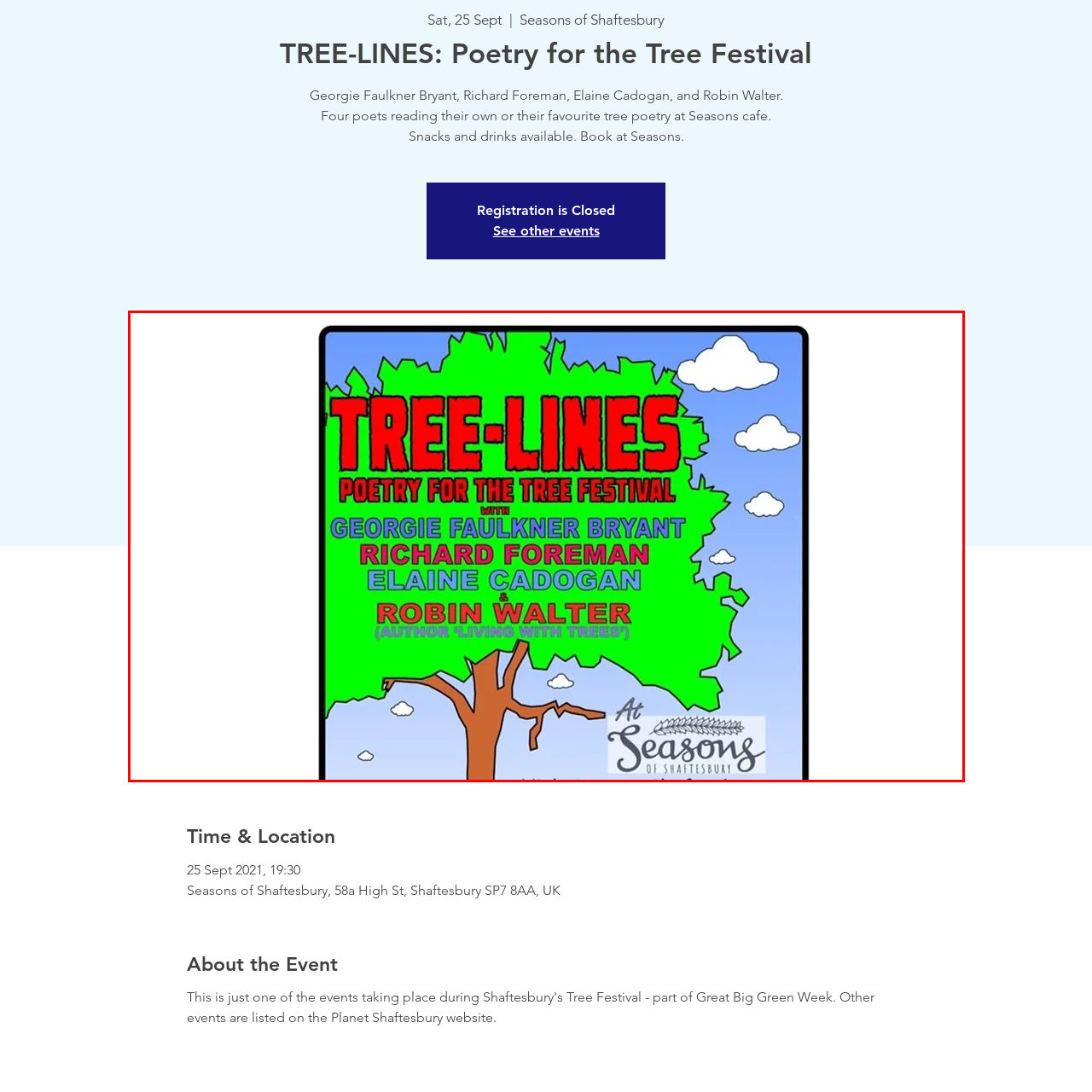How many featured poets are listed on the poster?
Look at the image within the red bounding box and provide a single word or phrase as an answer.

Four